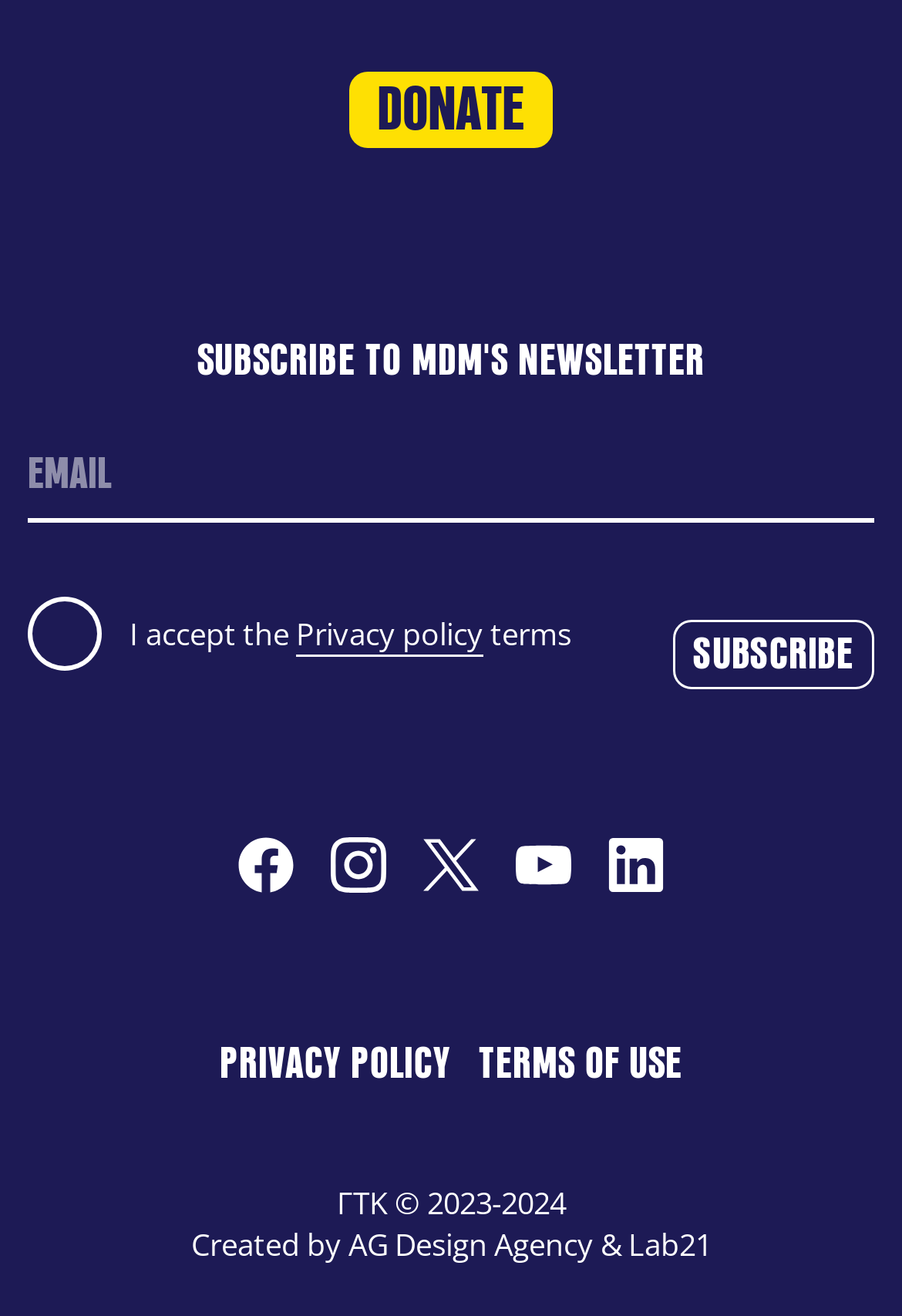What is the function of the 'SUBSCRIBE' button?
Refer to the image and answer the question using a single word or phrase.

To subscribe